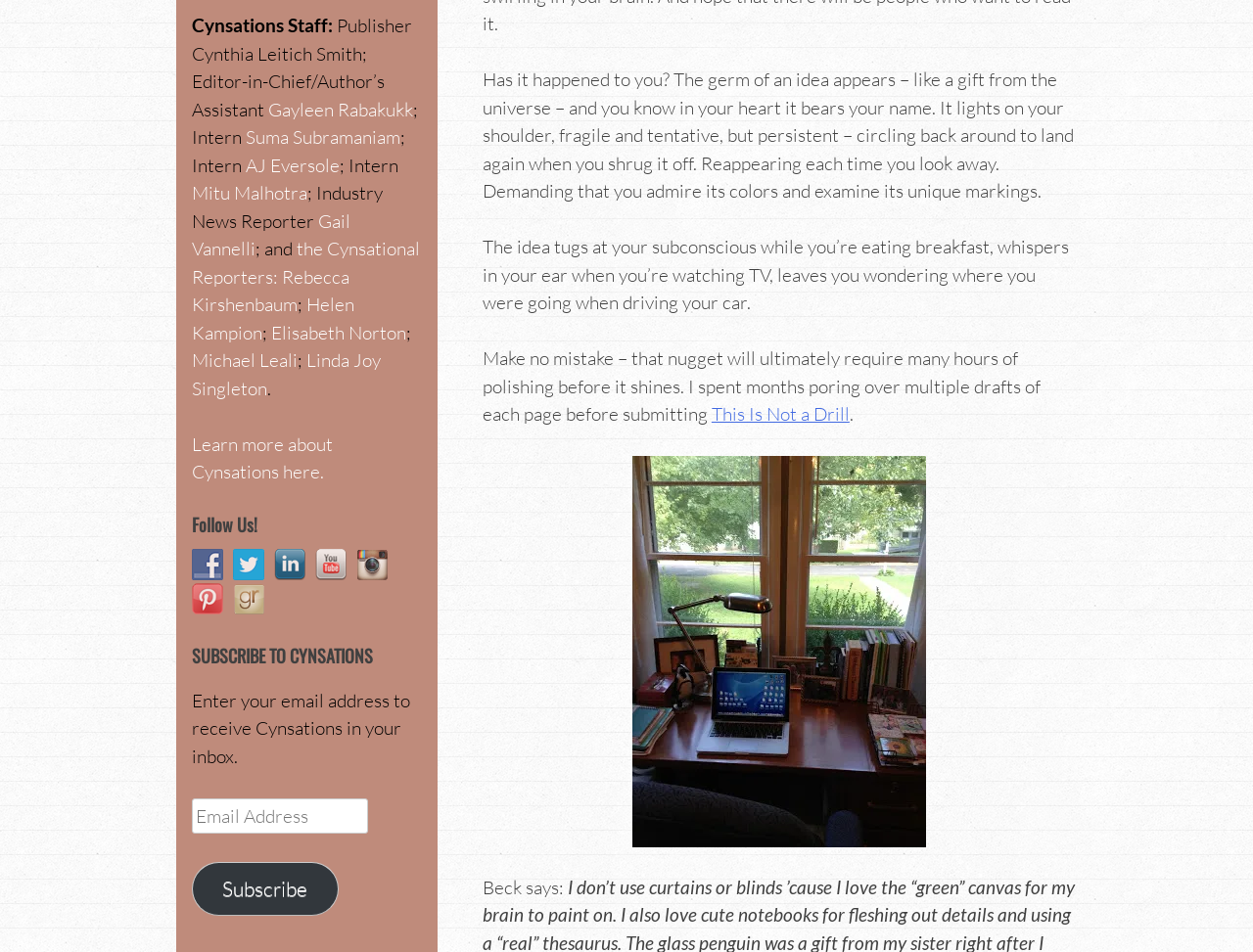How many social media platforms can you follow Cynsations on?
Respond to the question with a single word or phrase according to the image.

7